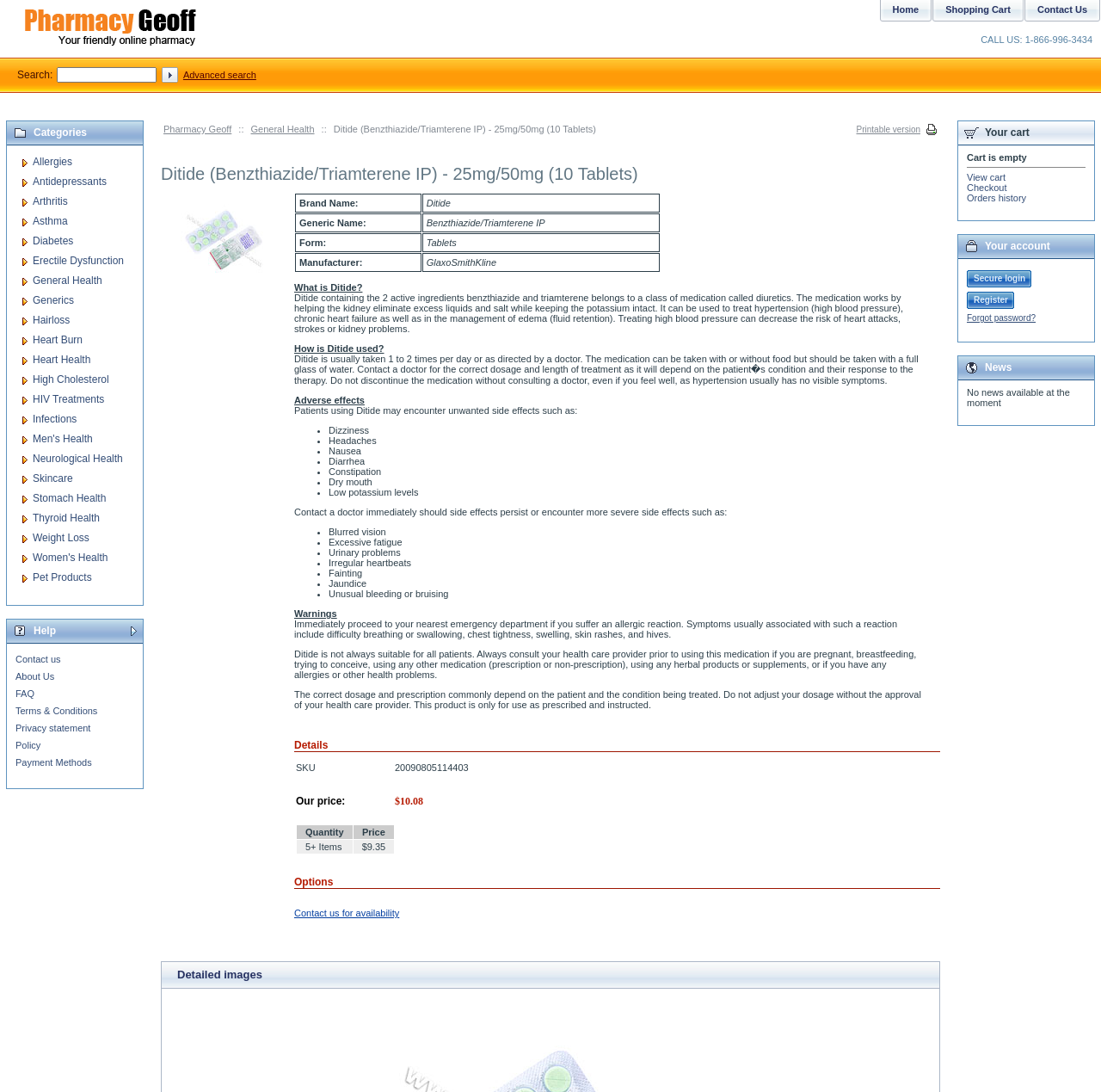Using the element description: "Terms & Conditions", determine the bounding box coordinates for the specified UI element. The coordinates should be four float numbers between 0 and 1, [left, top, right, bottom].

[0.014, 0.646, 0.089, 0.656]